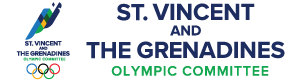Answer the question below in one word or phrase:
What is represented by the stylized graphic?

Athletic activity